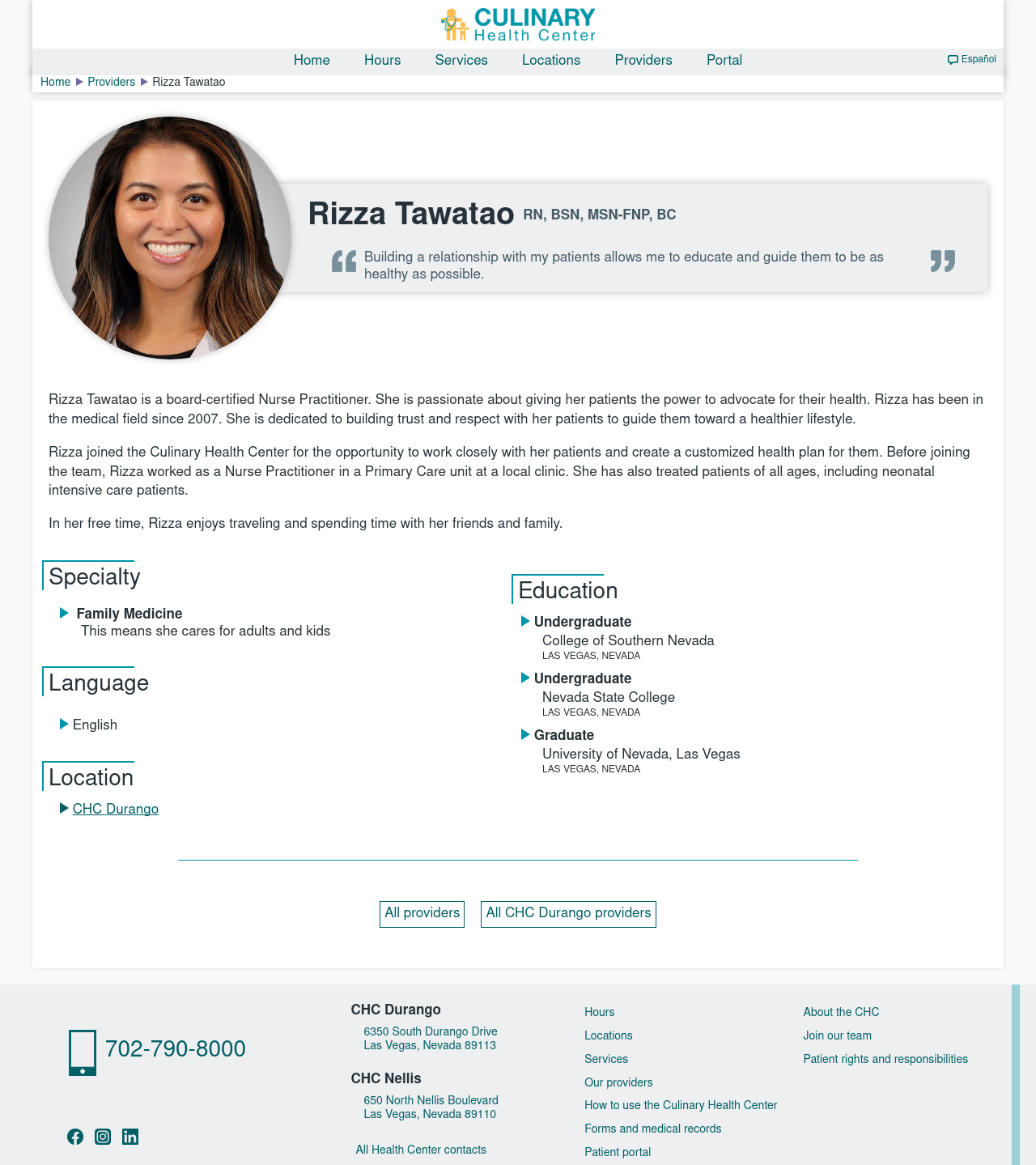Please locate and retrieve the main header text of the webpage.

Rizza Tawatao
RN, BSN, MSN-FNP, BC